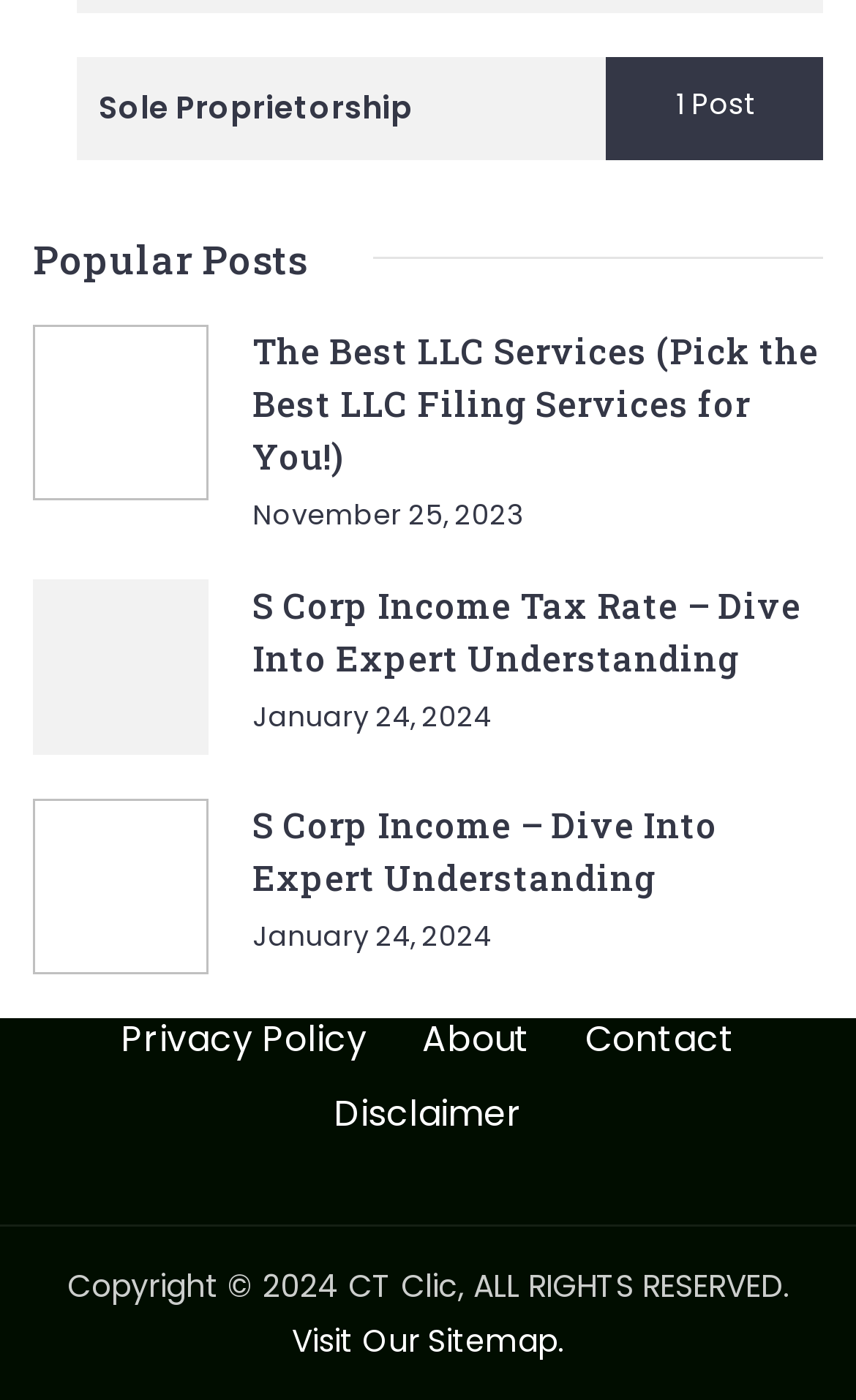Locate the bounding box coordinates of the element to click to perform the following action: 'View the sitemap'. The coordinates should be given as four float values between 0 and 1, in the form of [left, top, right, bottom].

[0.341, 0.942, 0.659, 0.973]